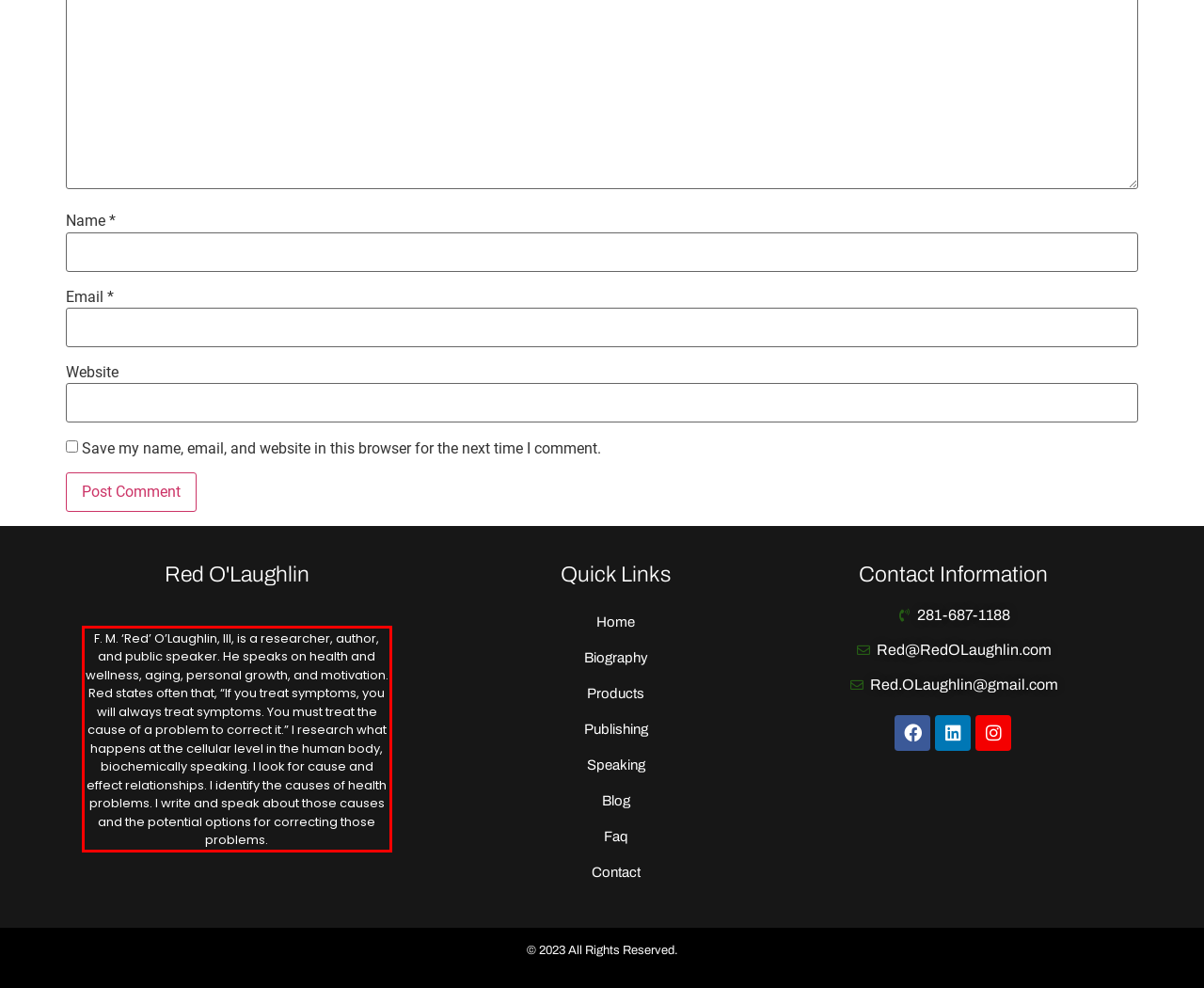The screenshot provided shows a webpage with a red bounding box. Apply OCR to the text within this red bounding box and provide the extracted content.

F. M. ‘Red’ O’Laughlin, III, is a researcher, author, and public speaker. He speaks on health and wellness, aging, personal growth, and motivation. Red states often that, “If you treat symptoms, you will always treat symptoms. You must treat the cause of a problem to correct it.” I research what happens at the cellular level in the human body, biochemically speaking. I look for cause and effect relationships. I identify the causes of health problems. I write and speak about those causes and the potential options for correcting those problems.